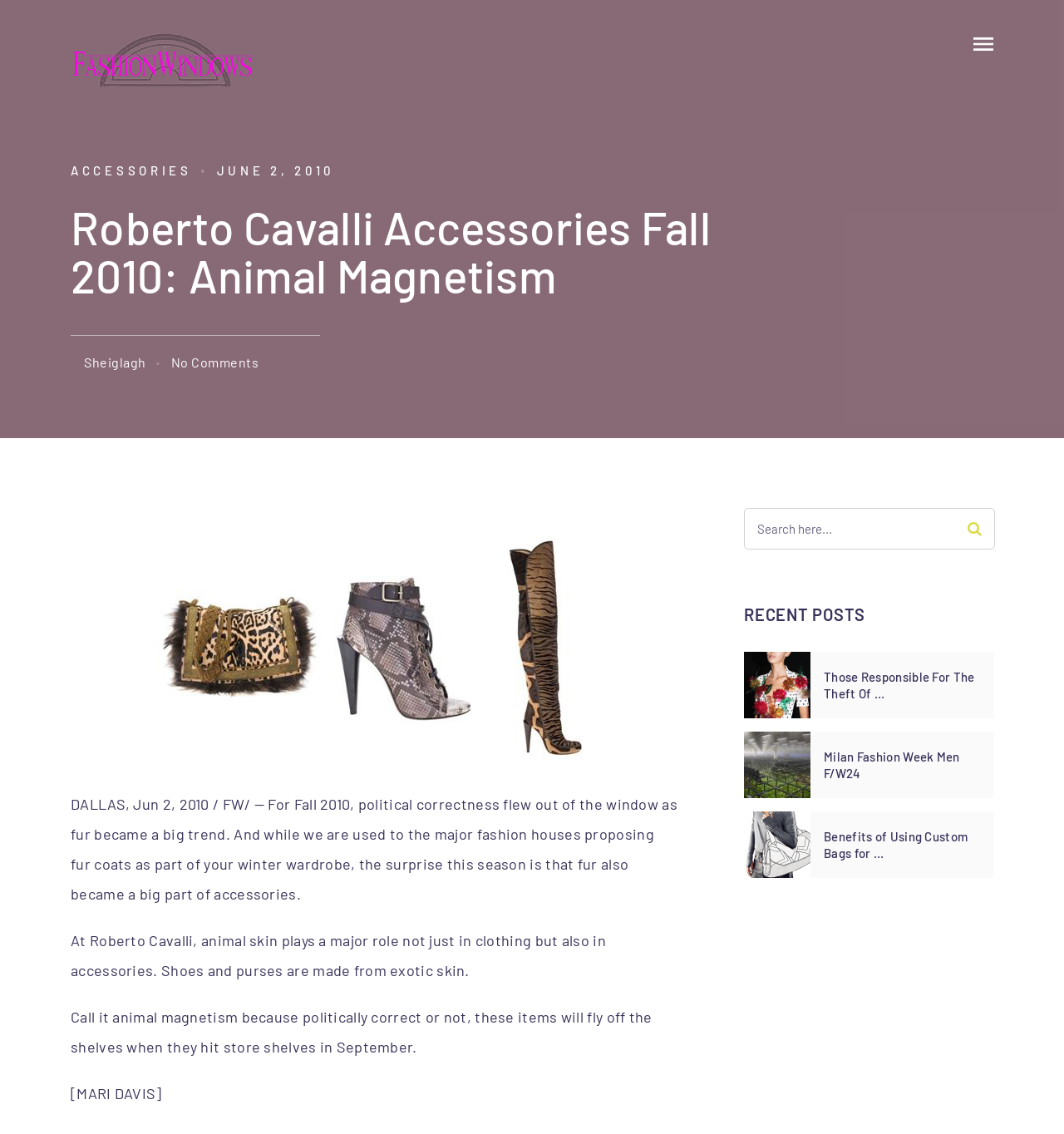Answer this question using a single word or a brief phrase:
How many recent posts are listed at the bottom of the webpage?

3